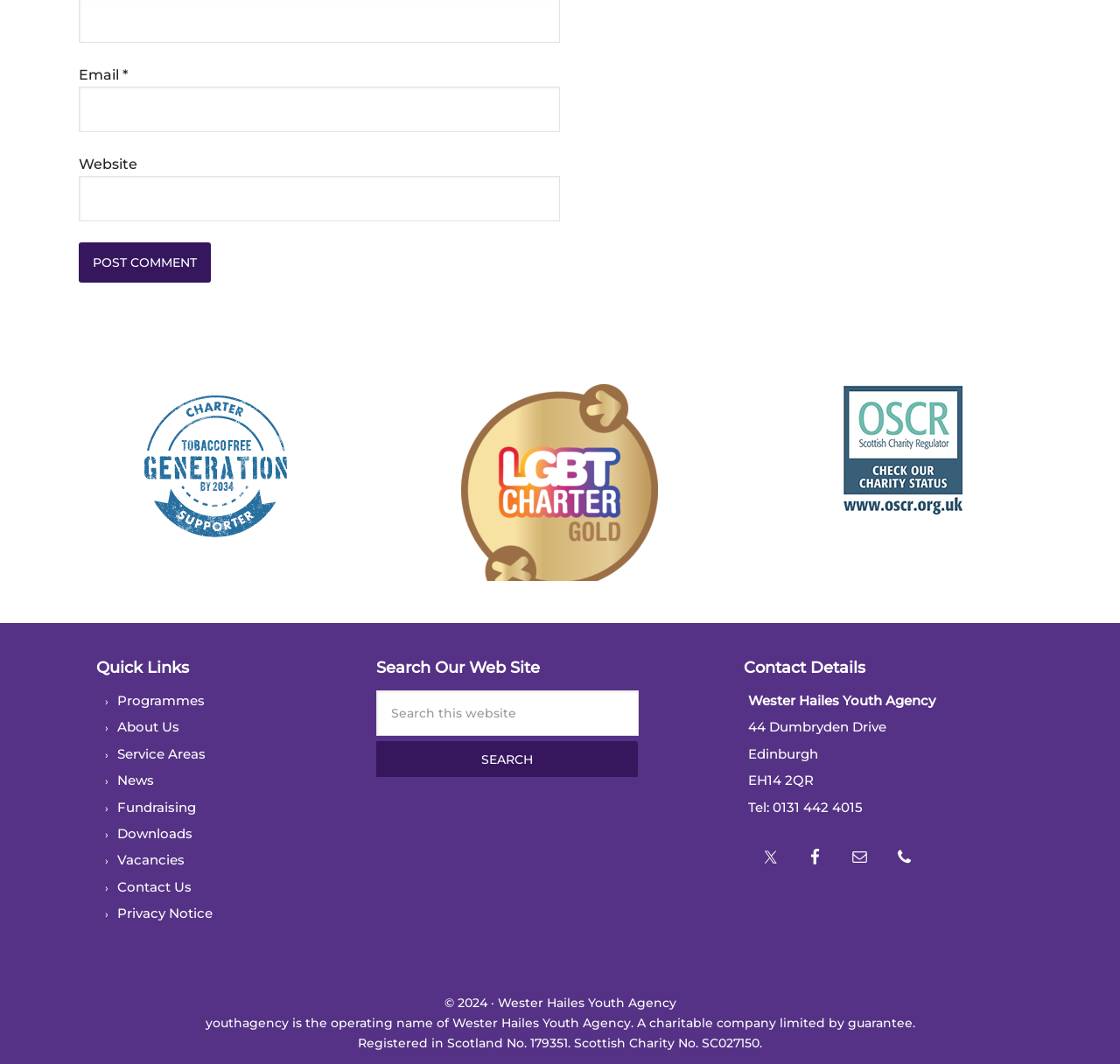Locate the bounding box coordinates of the element I should click to achieve the following instruction: "Enter email address".

[0.07, 0.082, 0.5, 0.124]